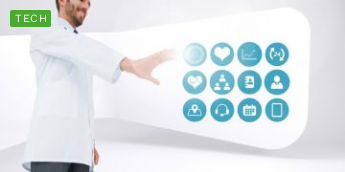Give a concise answer using only one word or phrase for this question:
What is the shape of the icons on the digital interface?

Circular